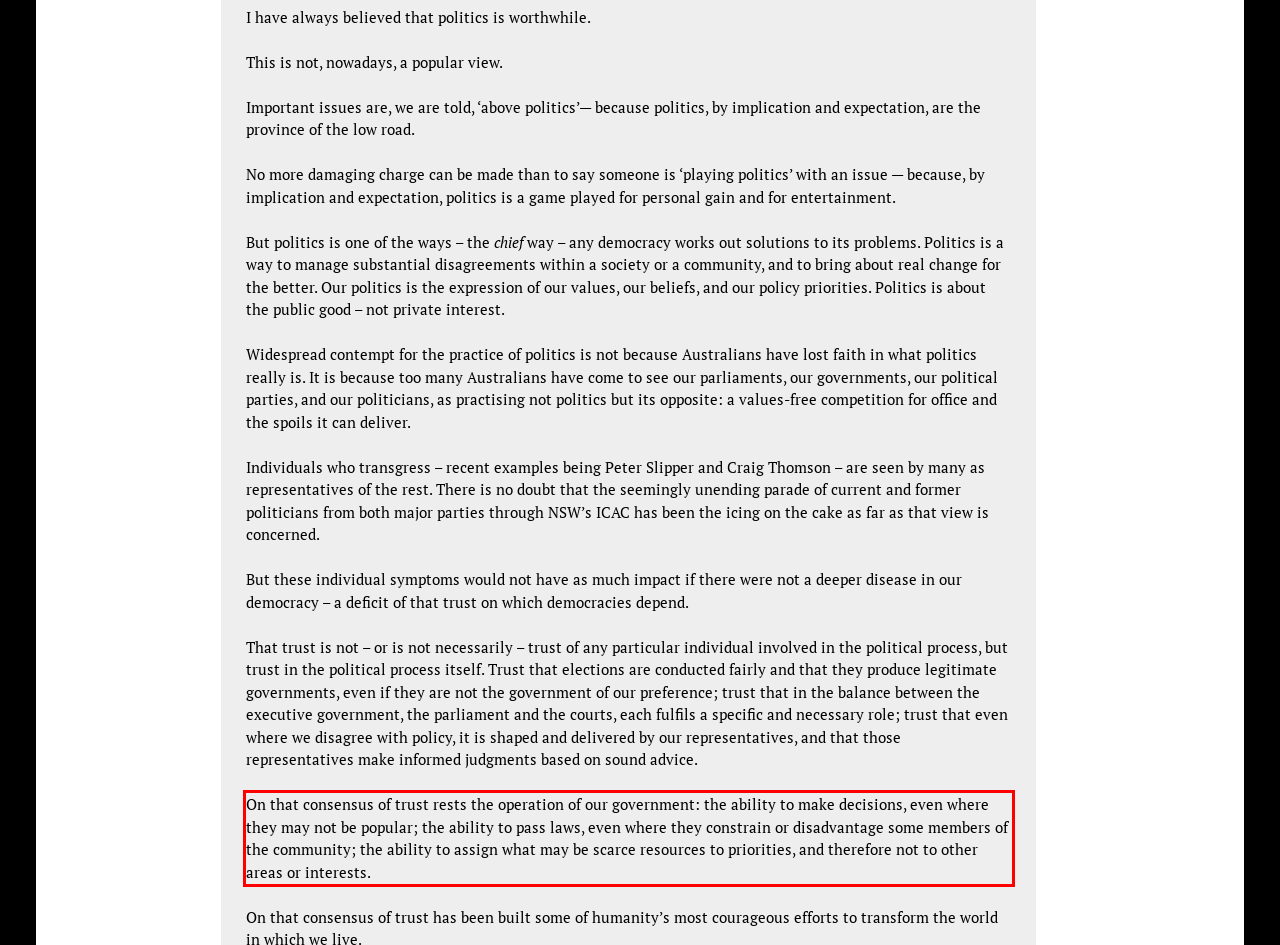Given a screenshot of a webpage, locate the red bounding box and extract the text it encloses.

On that consensus of trust rests the operation of our government: the ability to make decisions, even where they may not be popular; the ability to pass laws, even where they constrain or disadvantage some members of the community; the ability to assign what may be scarce resources to priorities, and therefore not to other areas or interests.